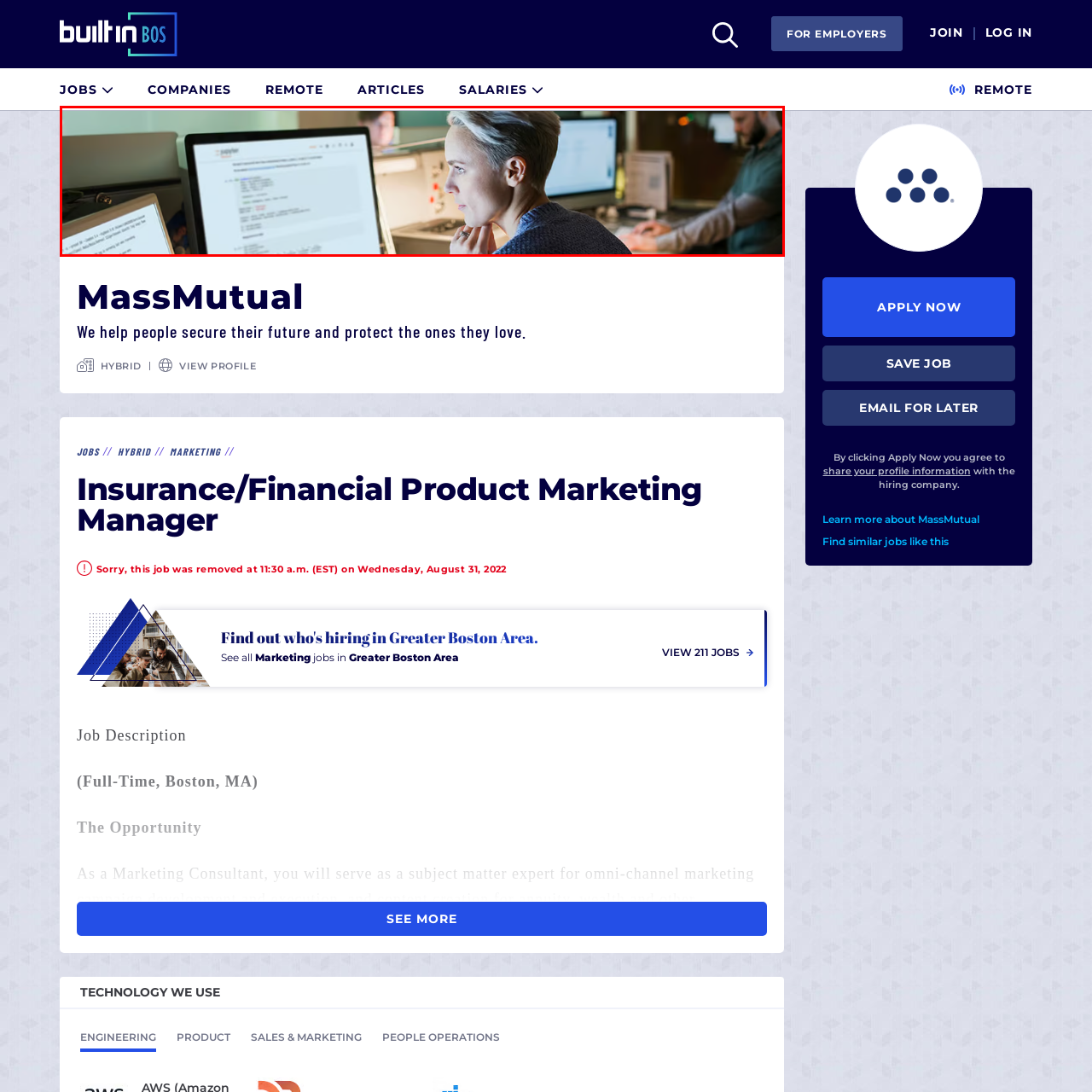Look closely at the zone within the orange frame and give a detailed answer to the following question, grounding your response on the visual details: 
How many computer screens are visible in the image?

The image shows two computer screens, one displaying lines of code or information, indicating the individual is working on a technical or analytical task, and the other screen is not clearly visible but still present.